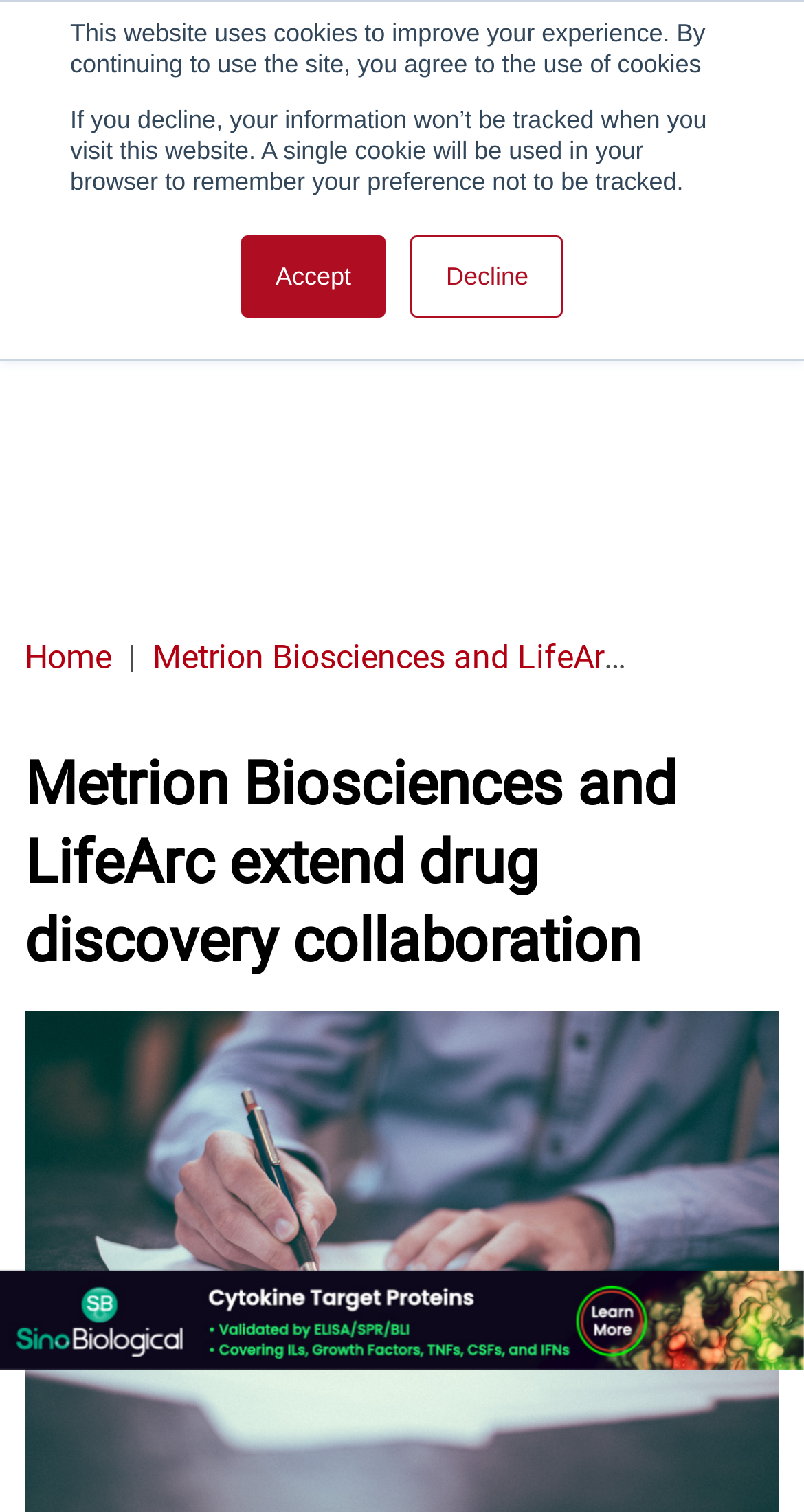Predict the bounding box coordinates of the area that should be clicked to accomplish the following instruction: "Click the 'Menu' link". The bounding box coordinates should consist of four float numbers between 0 and 1, i.e., [left, top, right, bottom].

[0.038, 0.014, 0.101, 0.081]